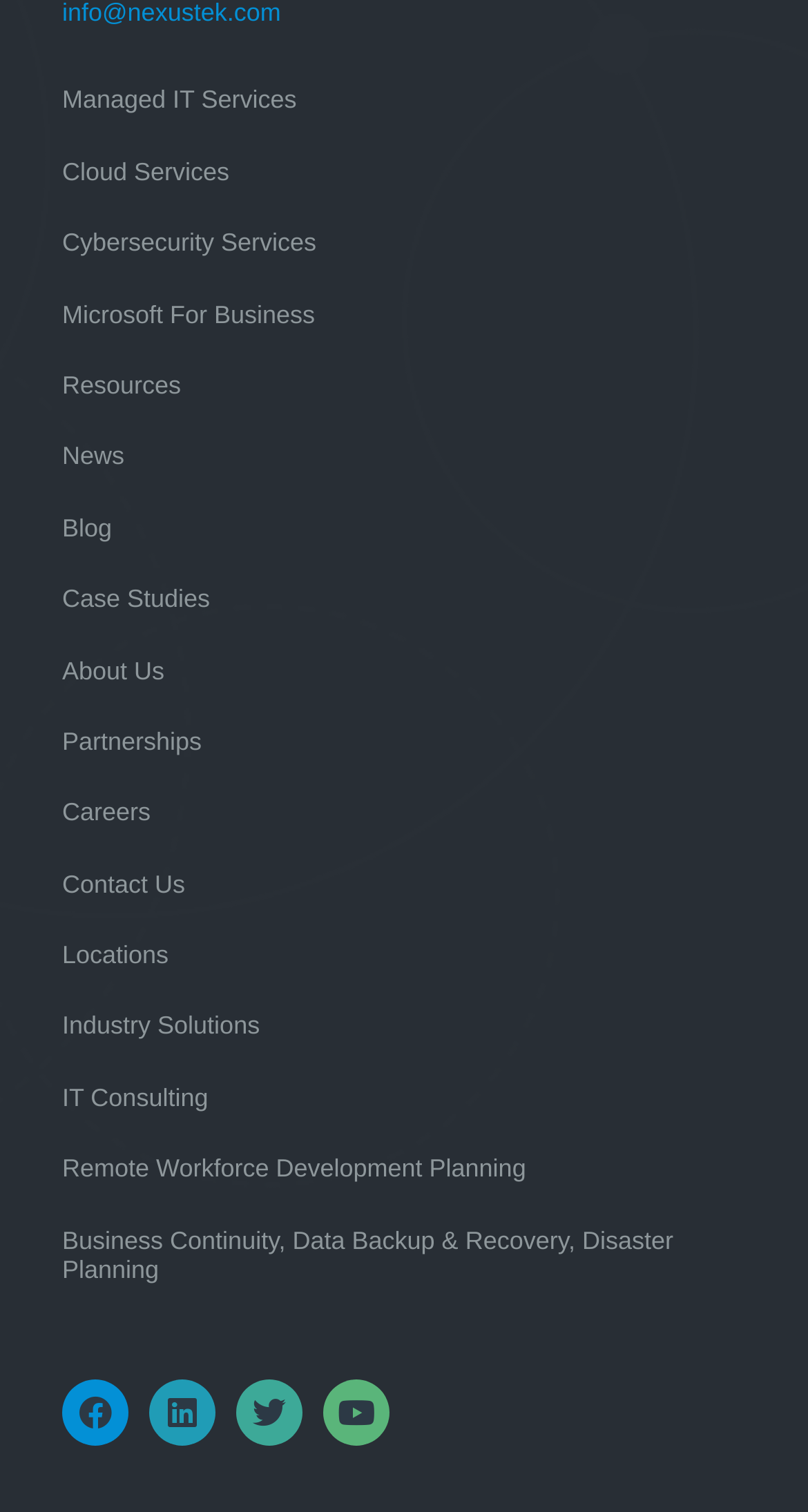Locate the bounding box coordinates of the clickable area to execute the instruction: "Follow on Facebook". Provide the coordinates as four float numbers between 0 and 1, represented as [left, top, right, bottom].

[0.077, 0.913, 0.159, 0.957]